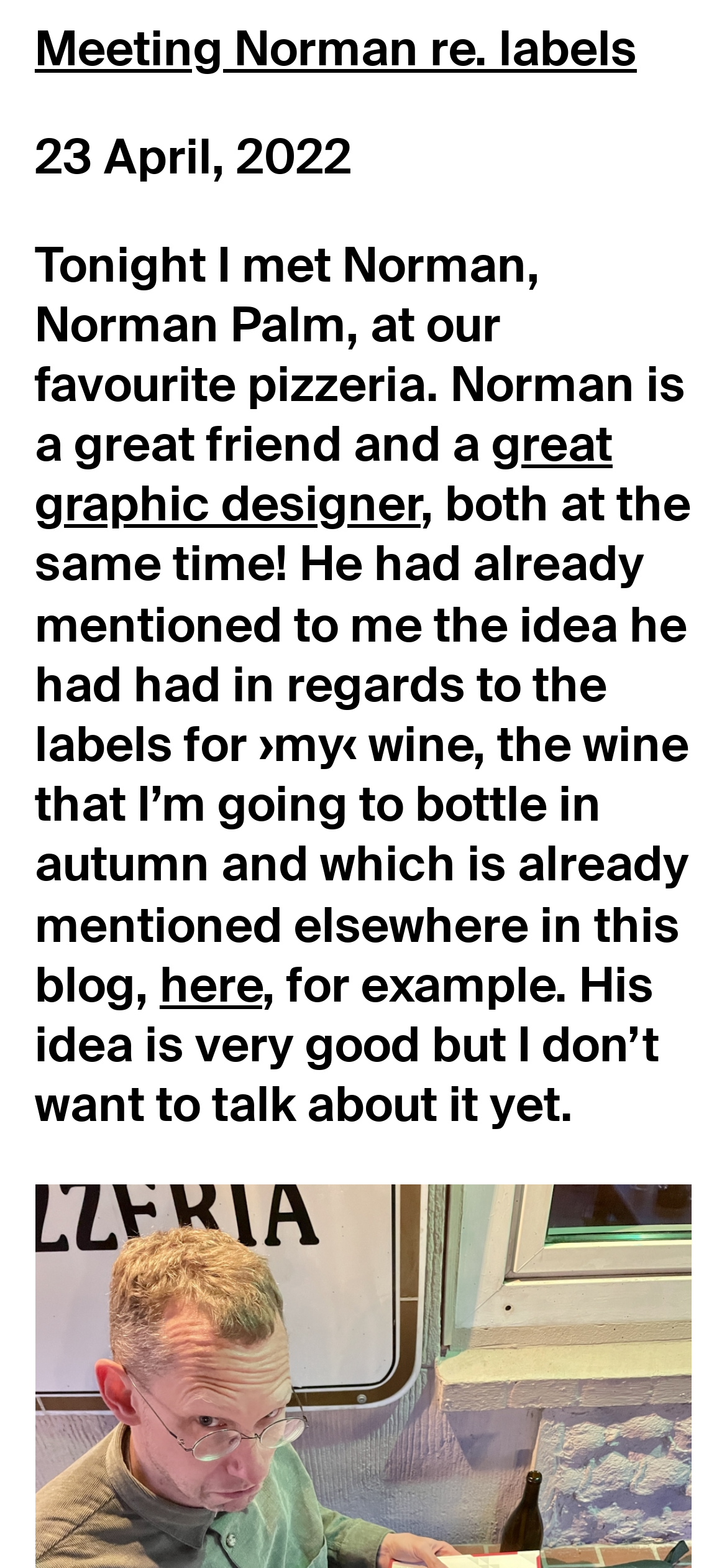Please find the main title text of this webpage.

Meeting Norman re. labels